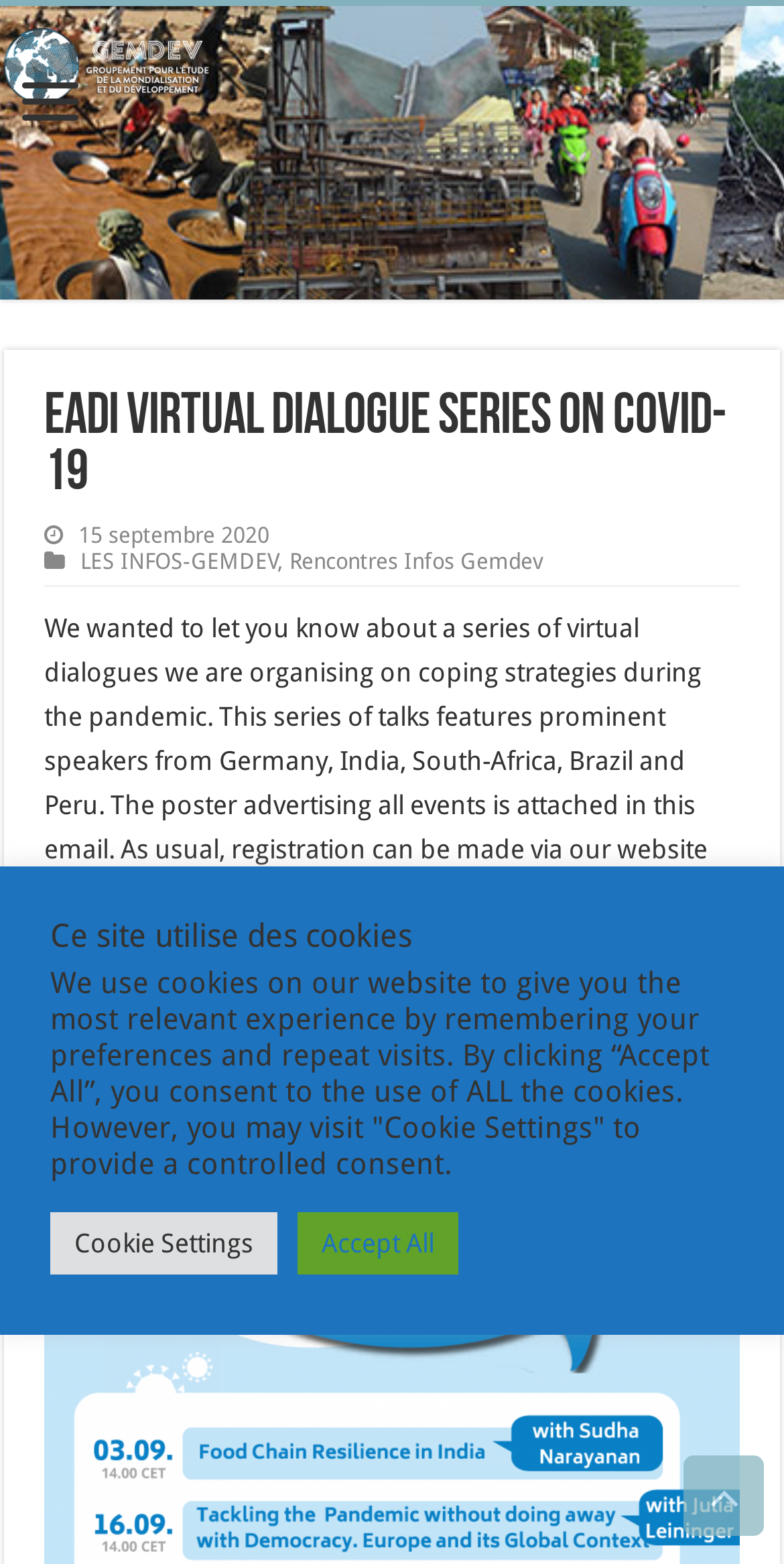Determine the bounding box coordinates of the UI element that matches the following description: "Rencontres Infos Gemdev". The coordinates should be four float numbers between 0 and 1 in the format [left, top, right, bottom].

[0.369, 0.351, 0.692, 0.368]